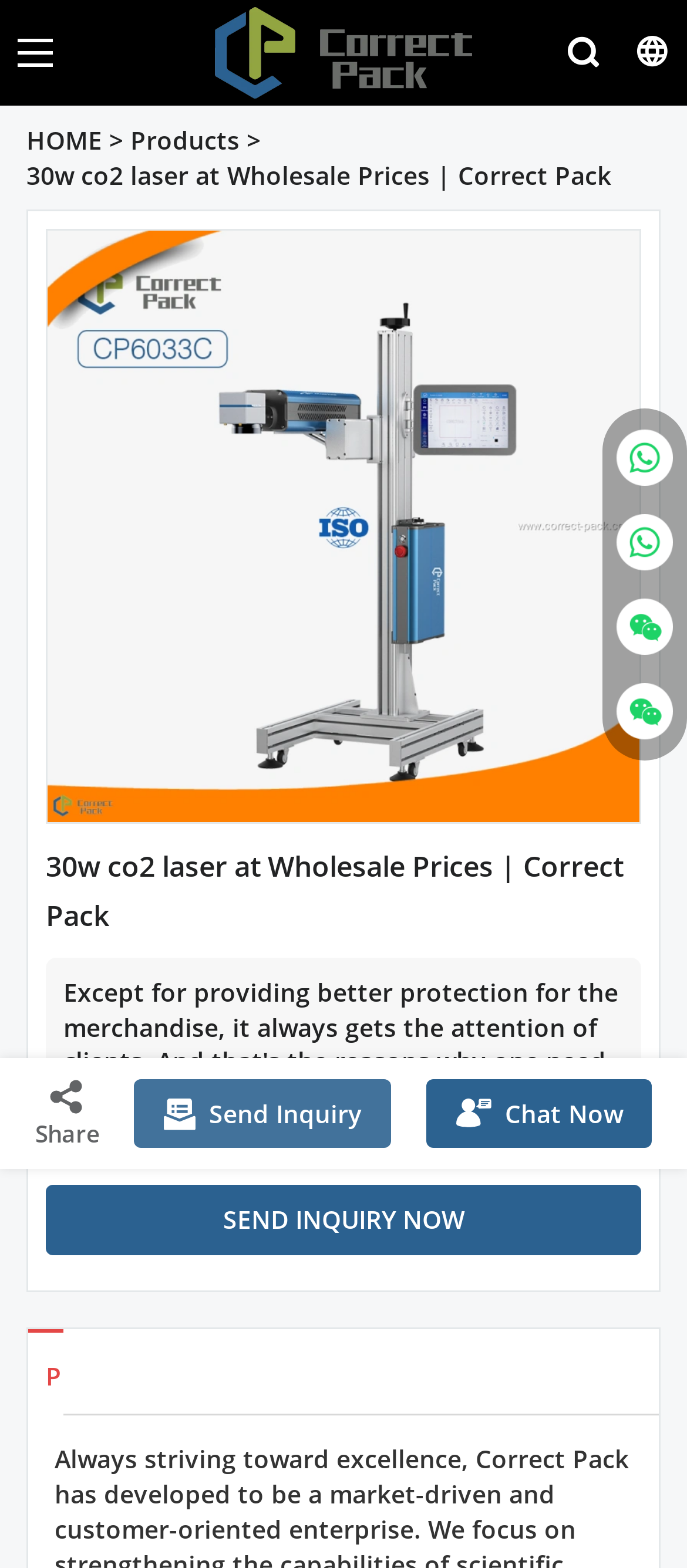Locate the bounding box coordinates of the area to click to fulfill this instruction: "View 30w co2 laser products". The bounding box should be presented as four float numbers between 0 and 1, in the order [left, top, right, bottom].

[0.19, 0.079, 0.349, 0.1]